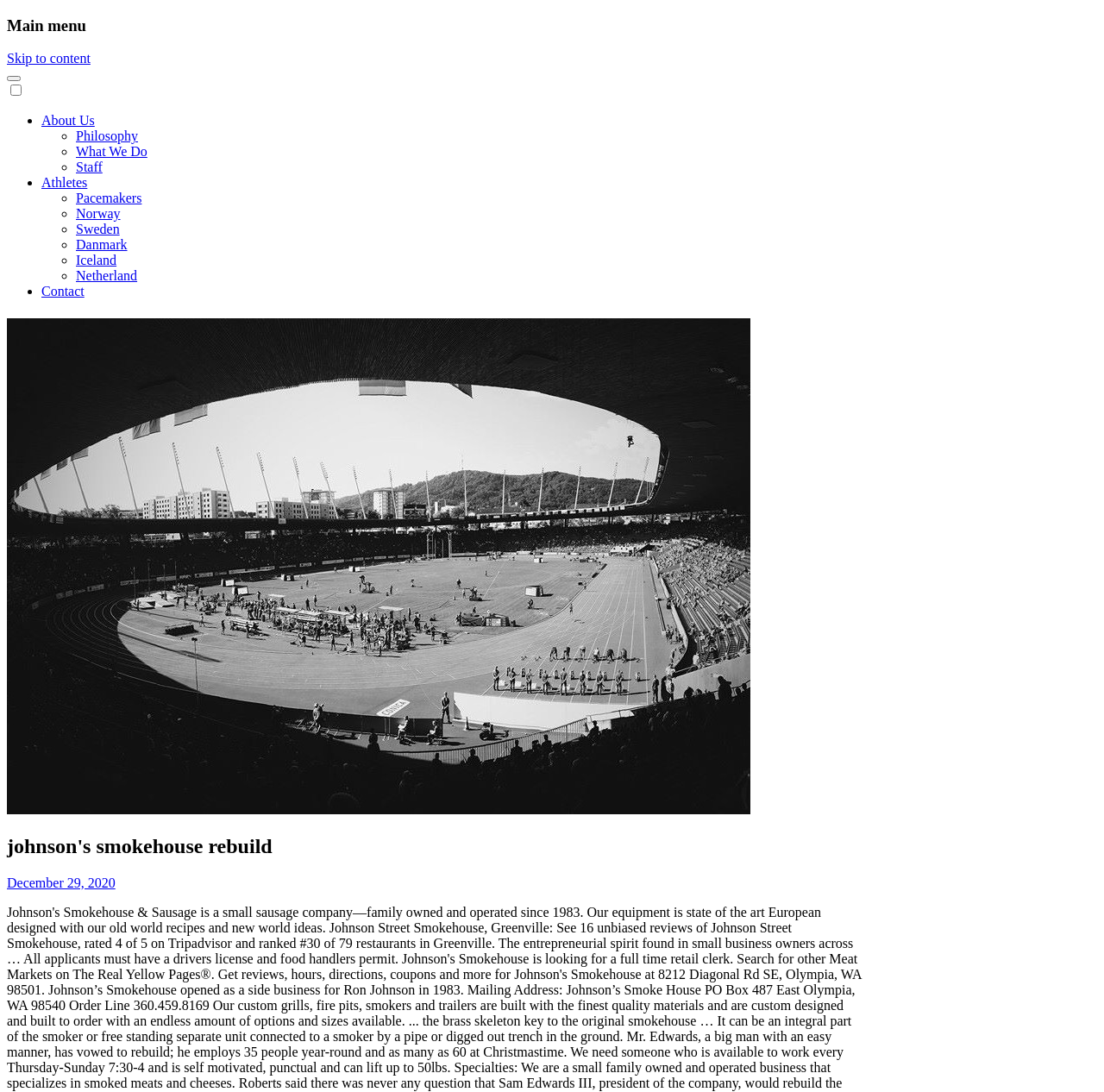Respond to the following question using a concise word or phrase: 
What is the last country listed?

Netherland